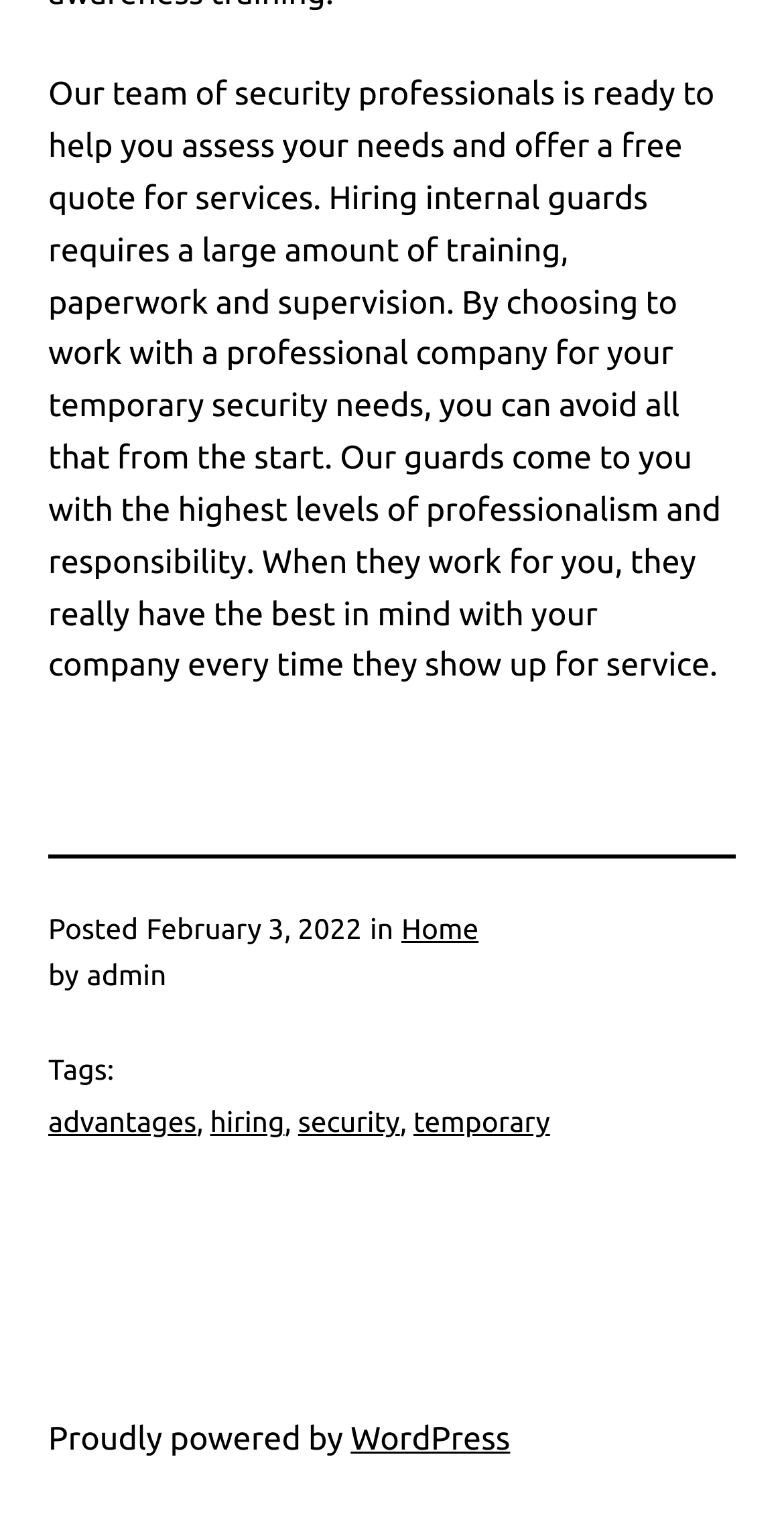Provide the bounding box for the UI element matching this description: "advantages".

[0.062, 0.725, 0.251, 0.746]